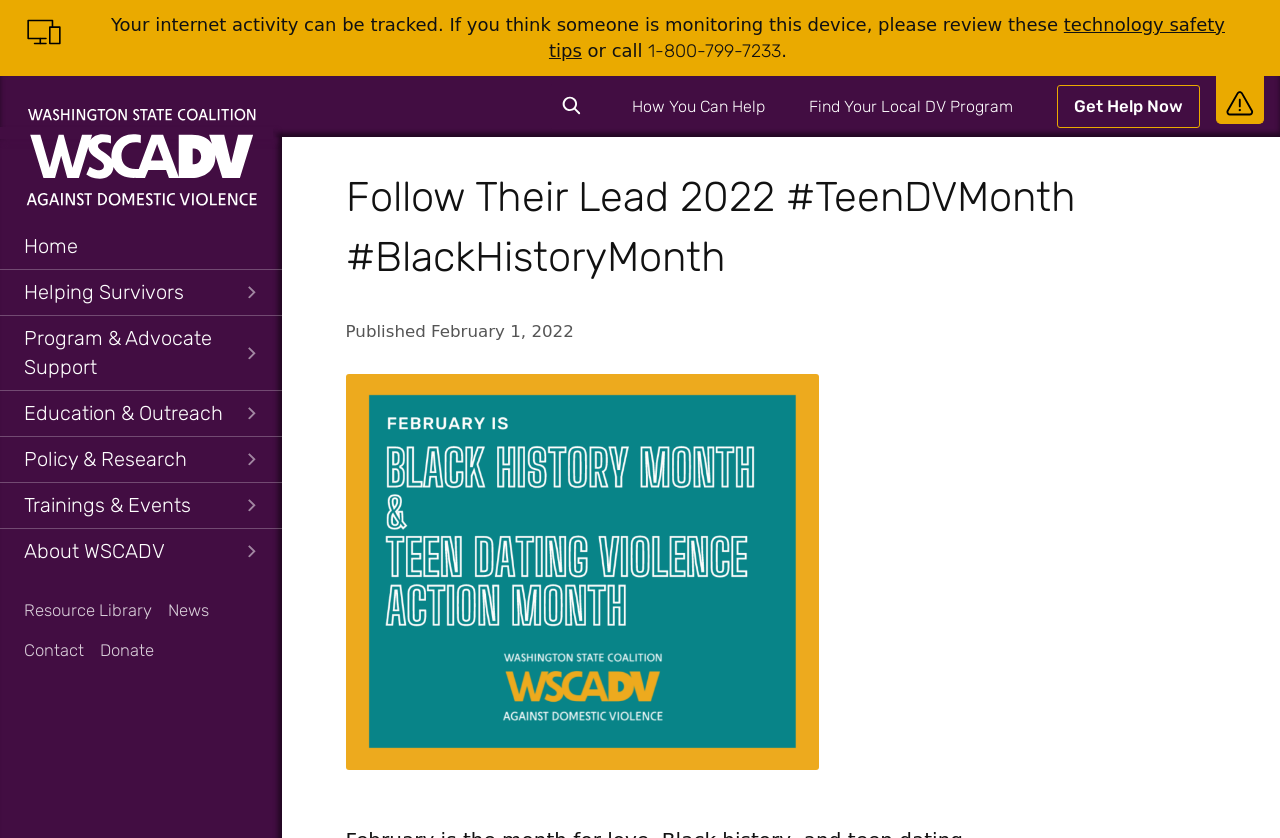Identify the bounding box coordinates for the element you need to click to achieve the following task: "Click the 'Safety Banner' button". The coordinates must be four float values ranging from 0 to 1, formatted as [left, top, right, bottom].

[0.95, 0.089, 0.988, 0.148]